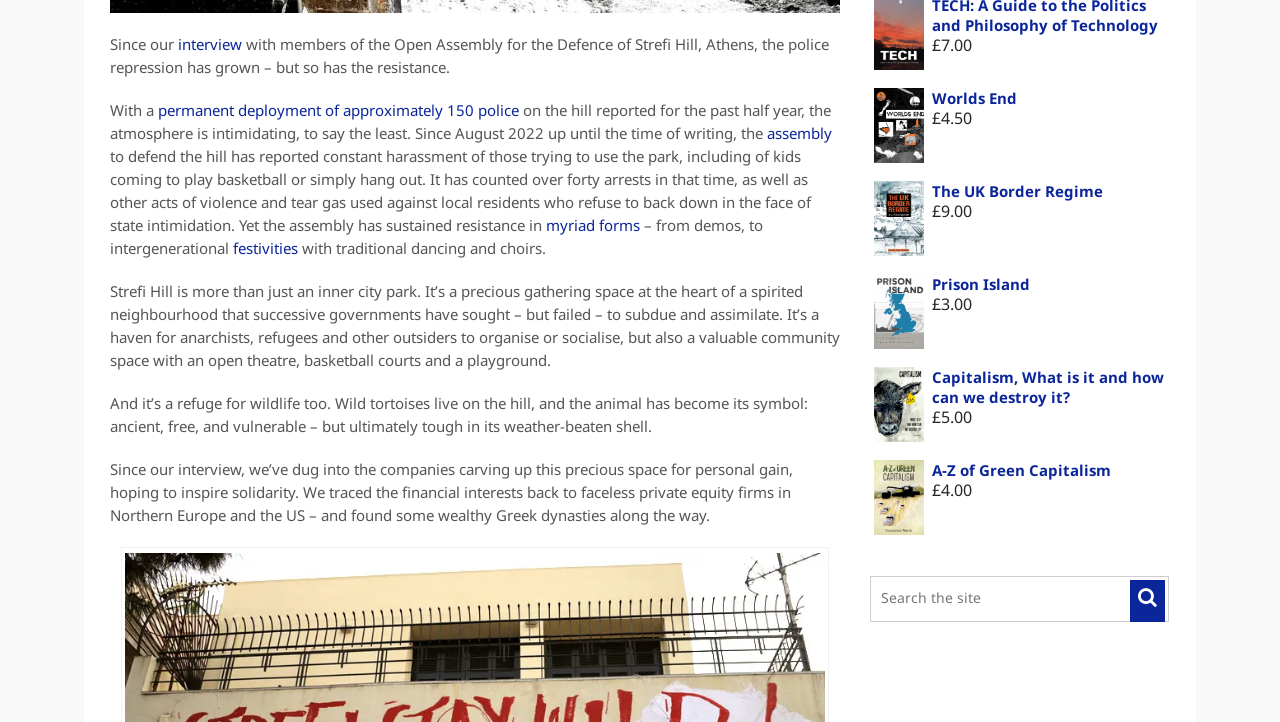Based on the element description READ OUR FAQS, identify the bounding box of the UI element in the given webpage screenshot. The coordinates should be in the format (top-left x, top-left y, bottom-right x, bottom-right y) and must be between 0 and 1.

None